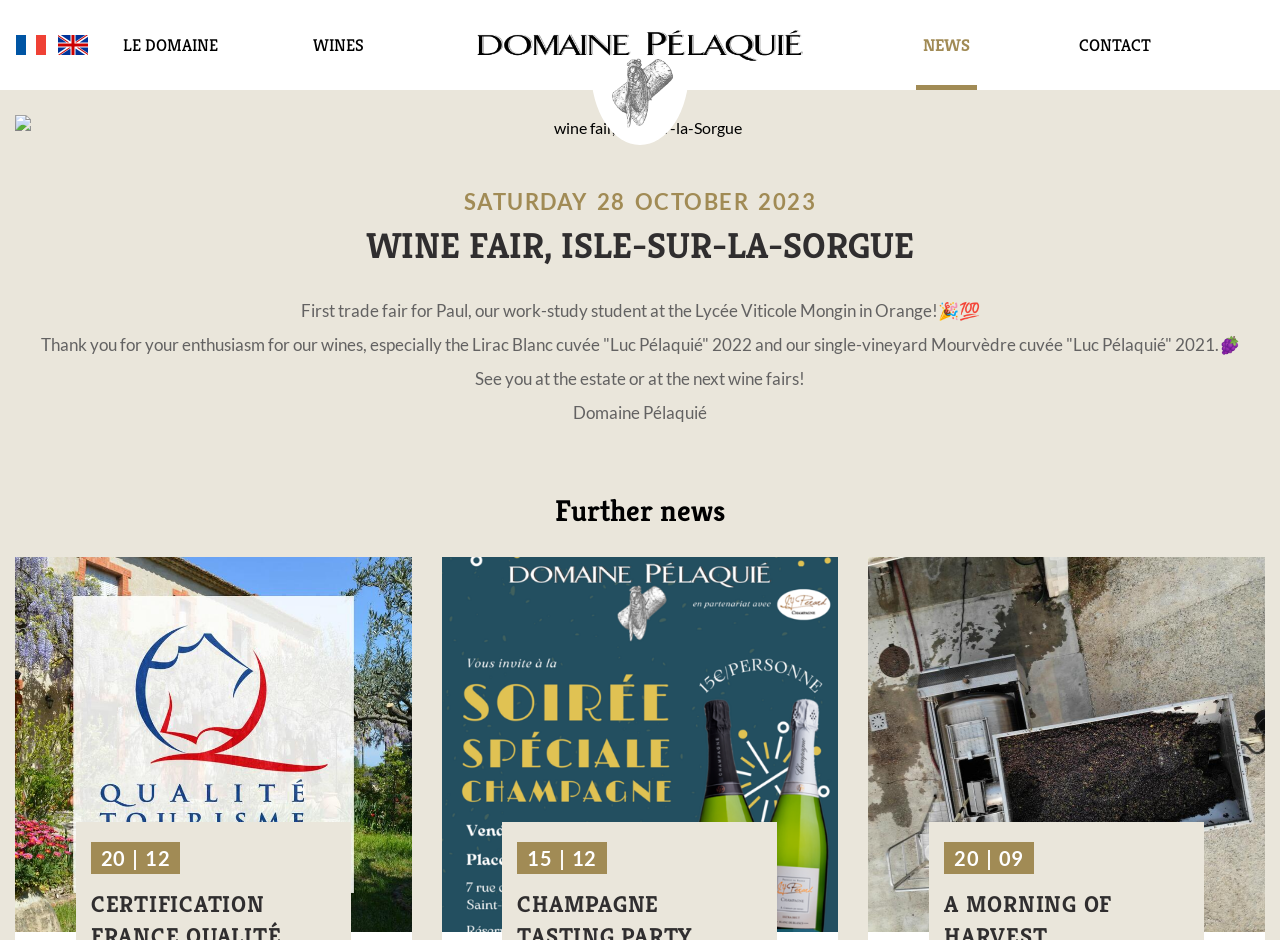Provide the bounding box coordinates for the UI element that is described by this text: "Wines". The coordinates should be in the form of four float numbers between 0 and 1: [left, top, right, bottom].

[0.239, 0.0, 0.29, 0.096]